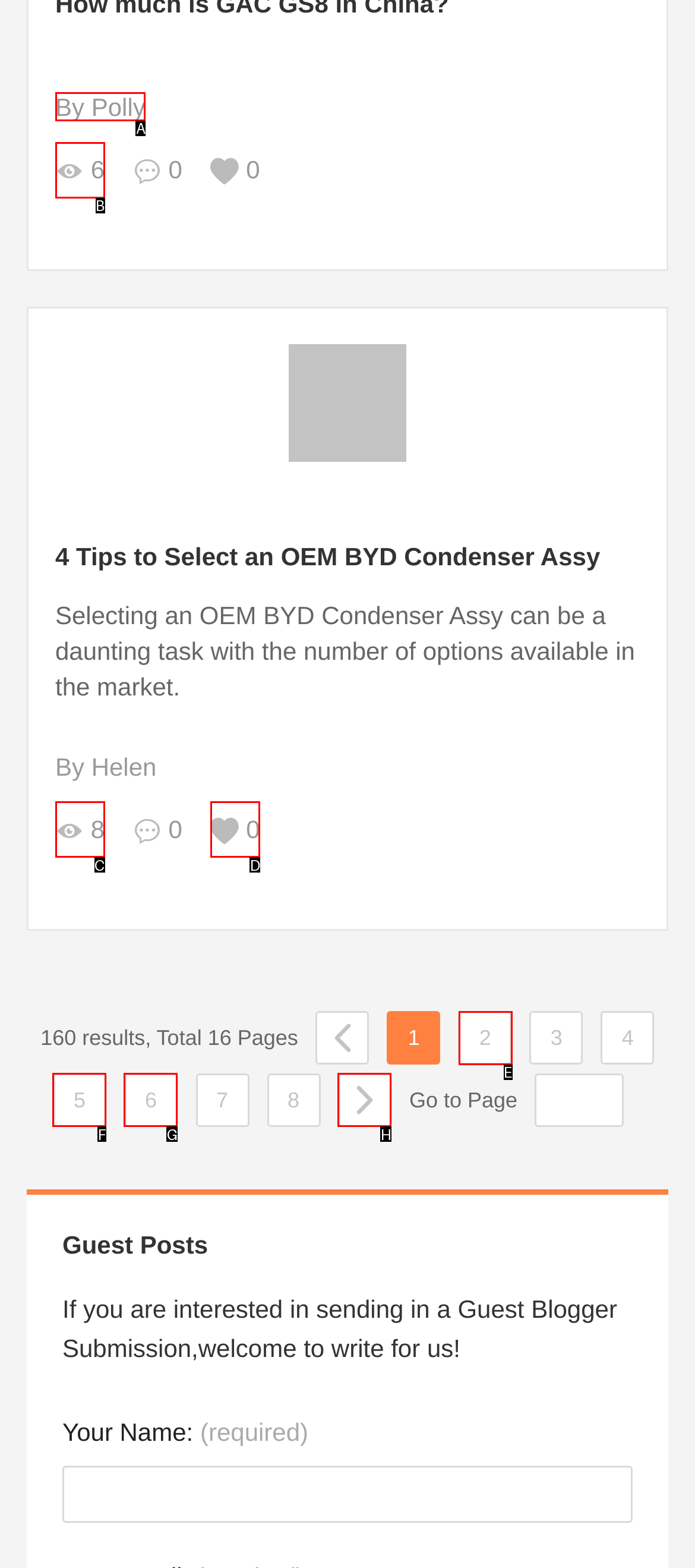Show which HTML element I need to click to perform this task: View the post '100 Exercise Quotes For A Healthy Lifestyle With Shareable Images' Answer with the letter of the correct choice.

None